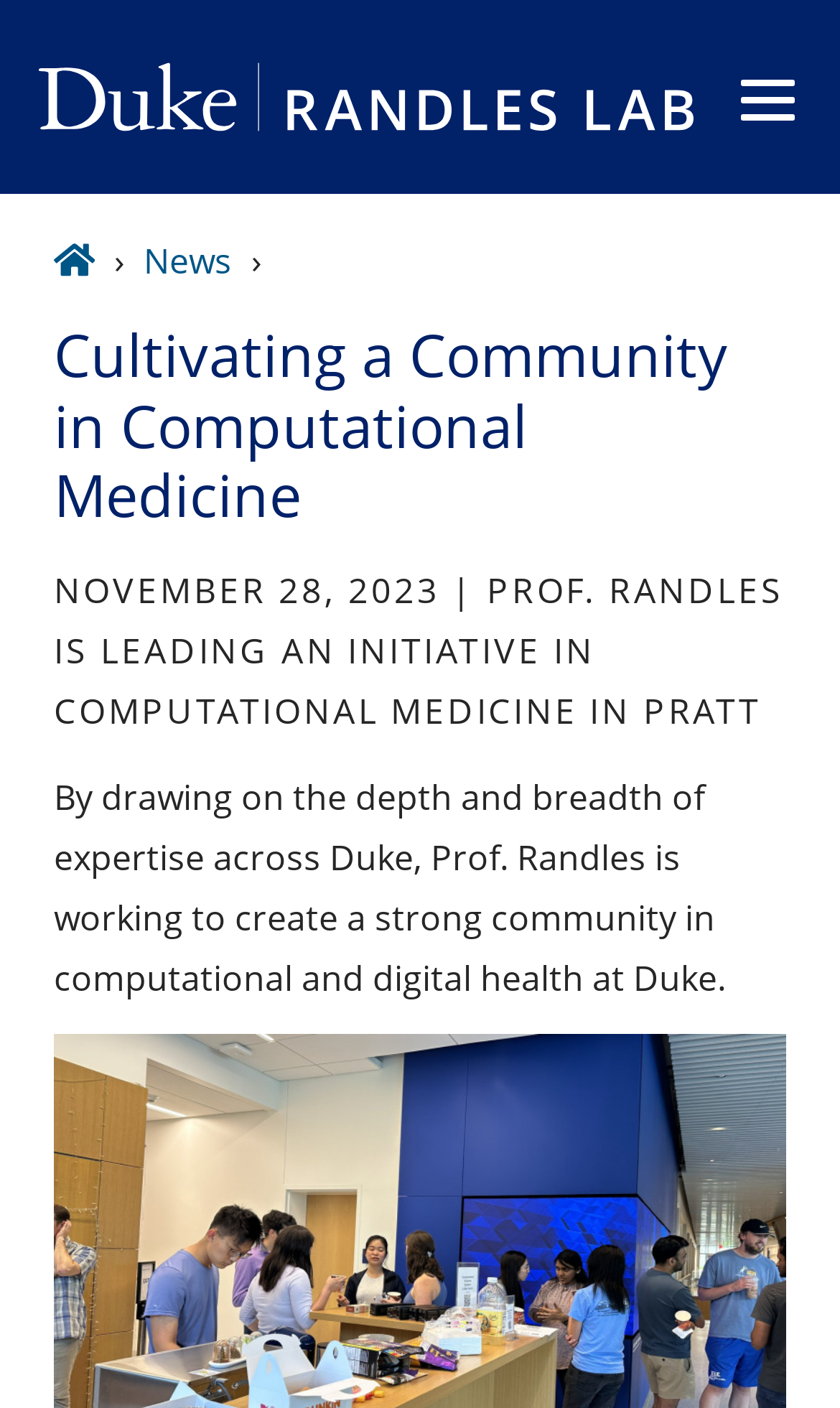What is the purpose of Prof. Randles' work?
From the image, respond using a single word or phrase.

Create a strong community